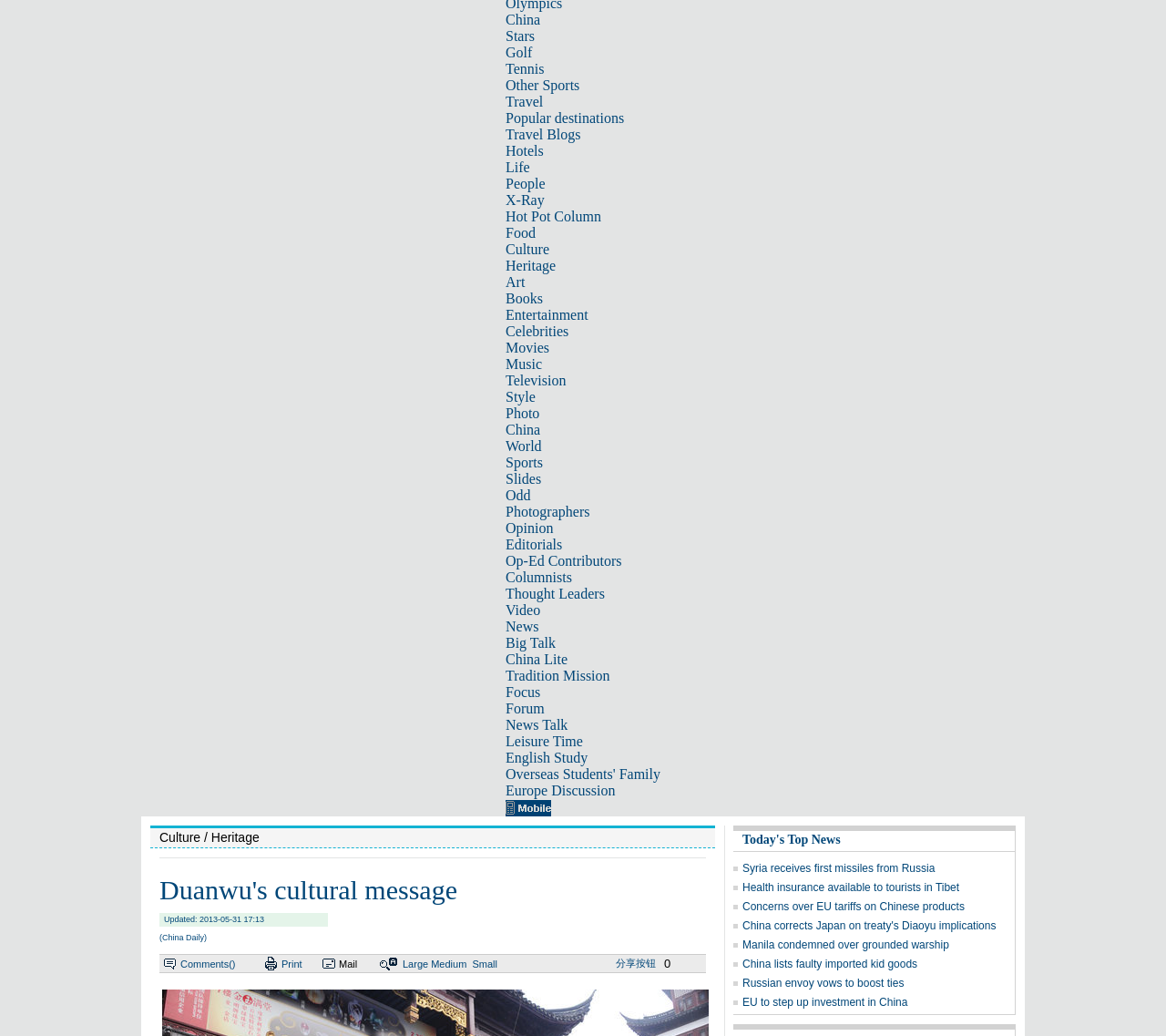Bounding box coordinates must be specified in the format (top-left x, top-left y, bottom-right x, bottom-right y). All values should be floating point numbers between 0 and 1. What are the bounding box coordinates of the UI element described as: Manila condemned over grounded warship

[0.637, 0.906, 0.814, 0.918]